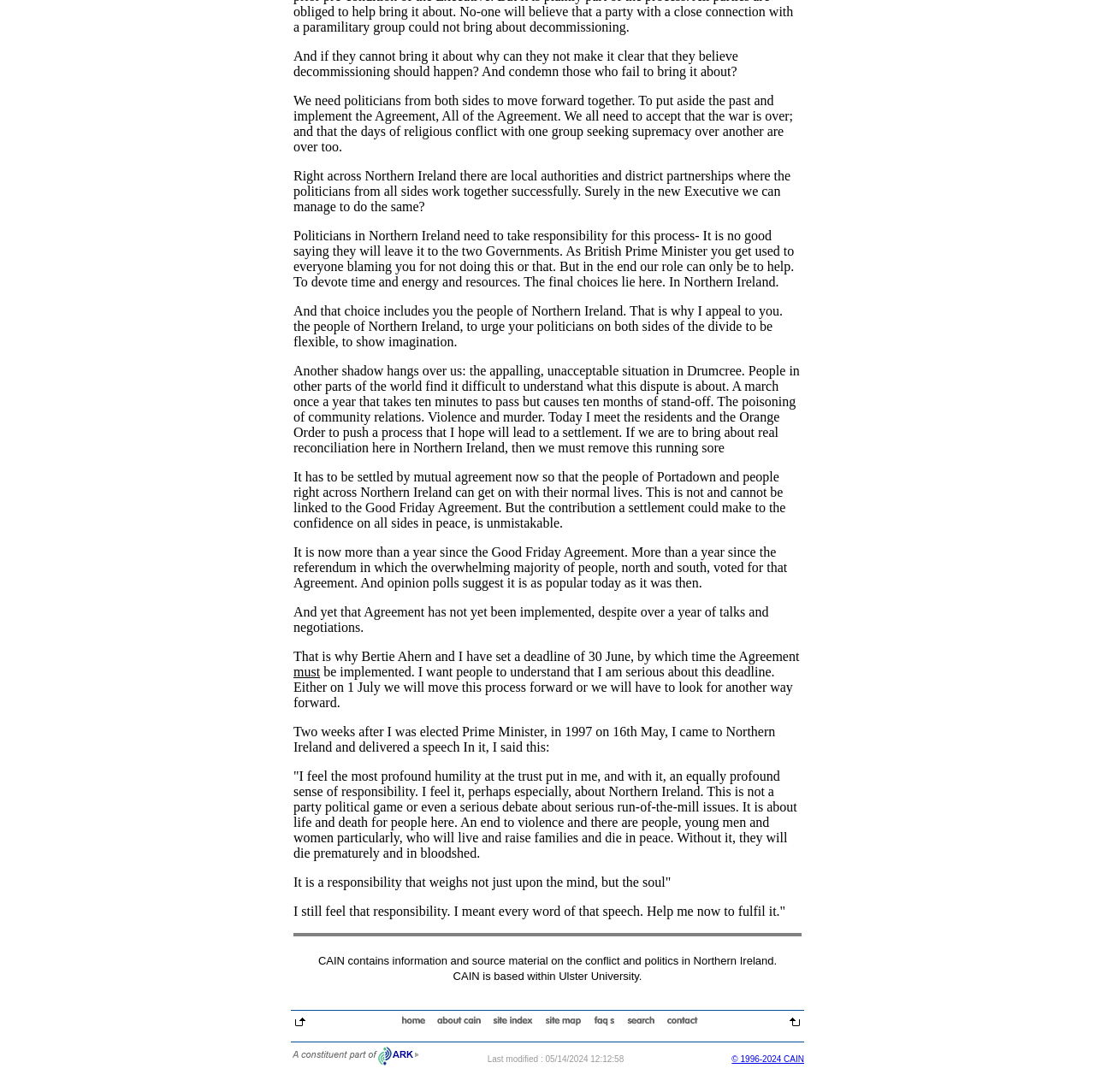Please locate the bounding box coordinates of the element that should be clicked to achieve the given instruction: "go to the top of this page".

[0.266, 0.929, 0.282, 0.943]